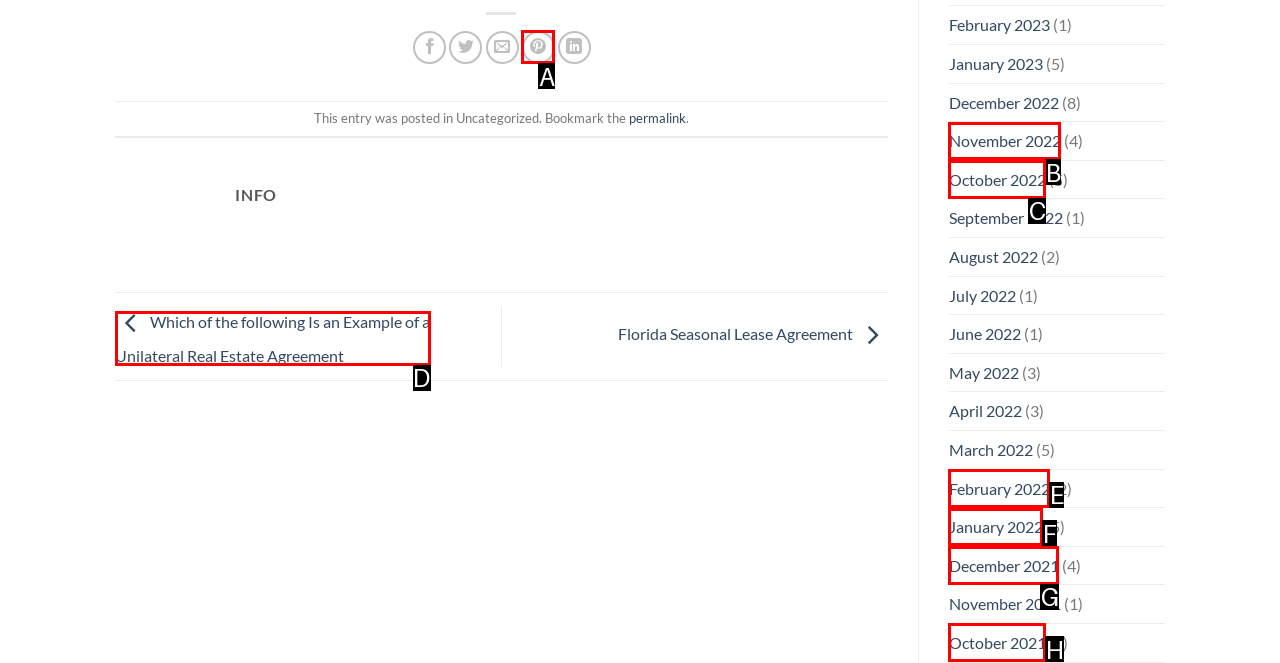For the task: View the FAQ, identify the HTML element to click.
Provide the letter corresponding to the right choice from the given options.

None